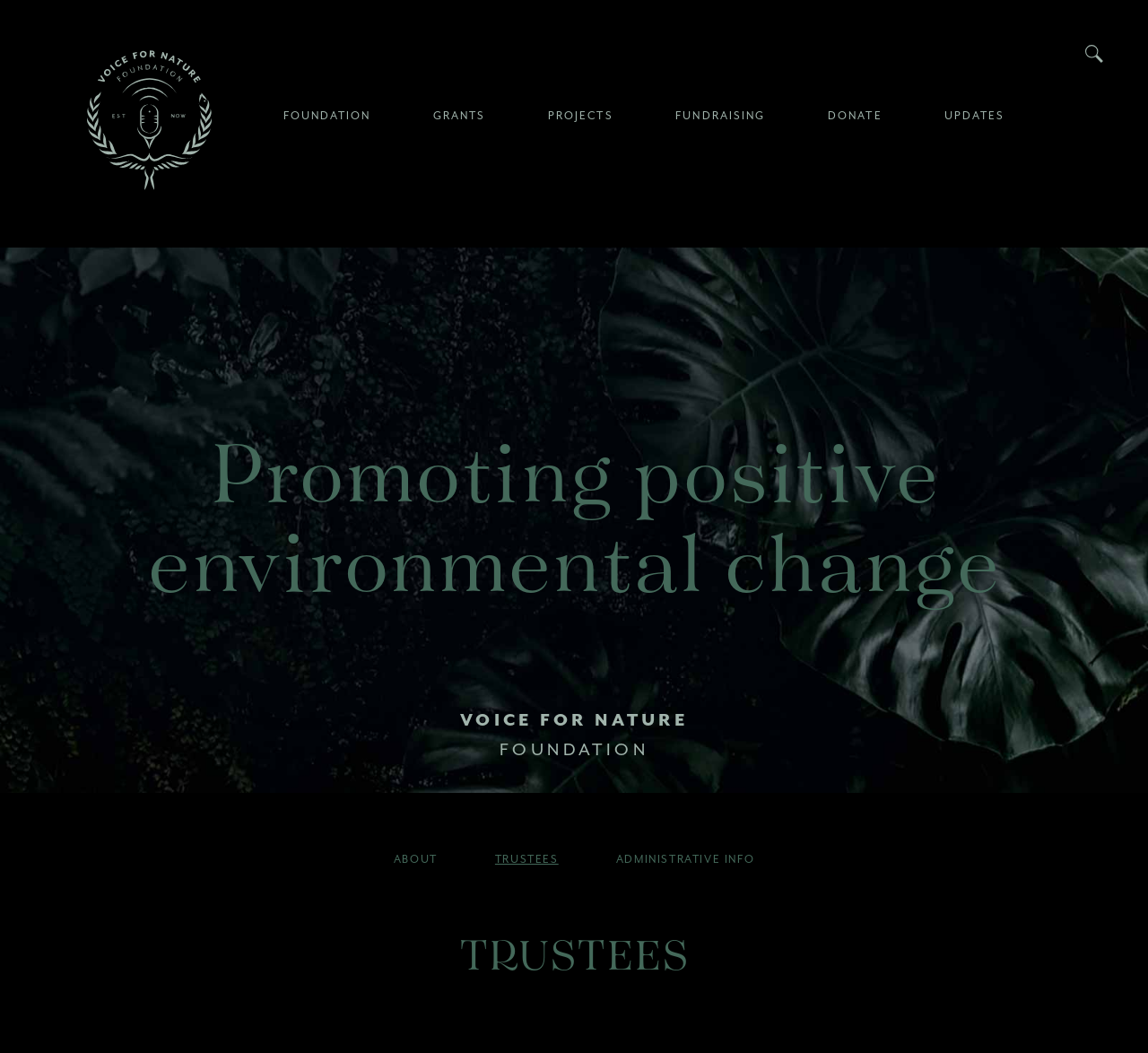Given the element description "Grants" in the screenshot, predict the bounding box coordinates of that UI element.

[0.377, 0.104, 0.423, 0.116]